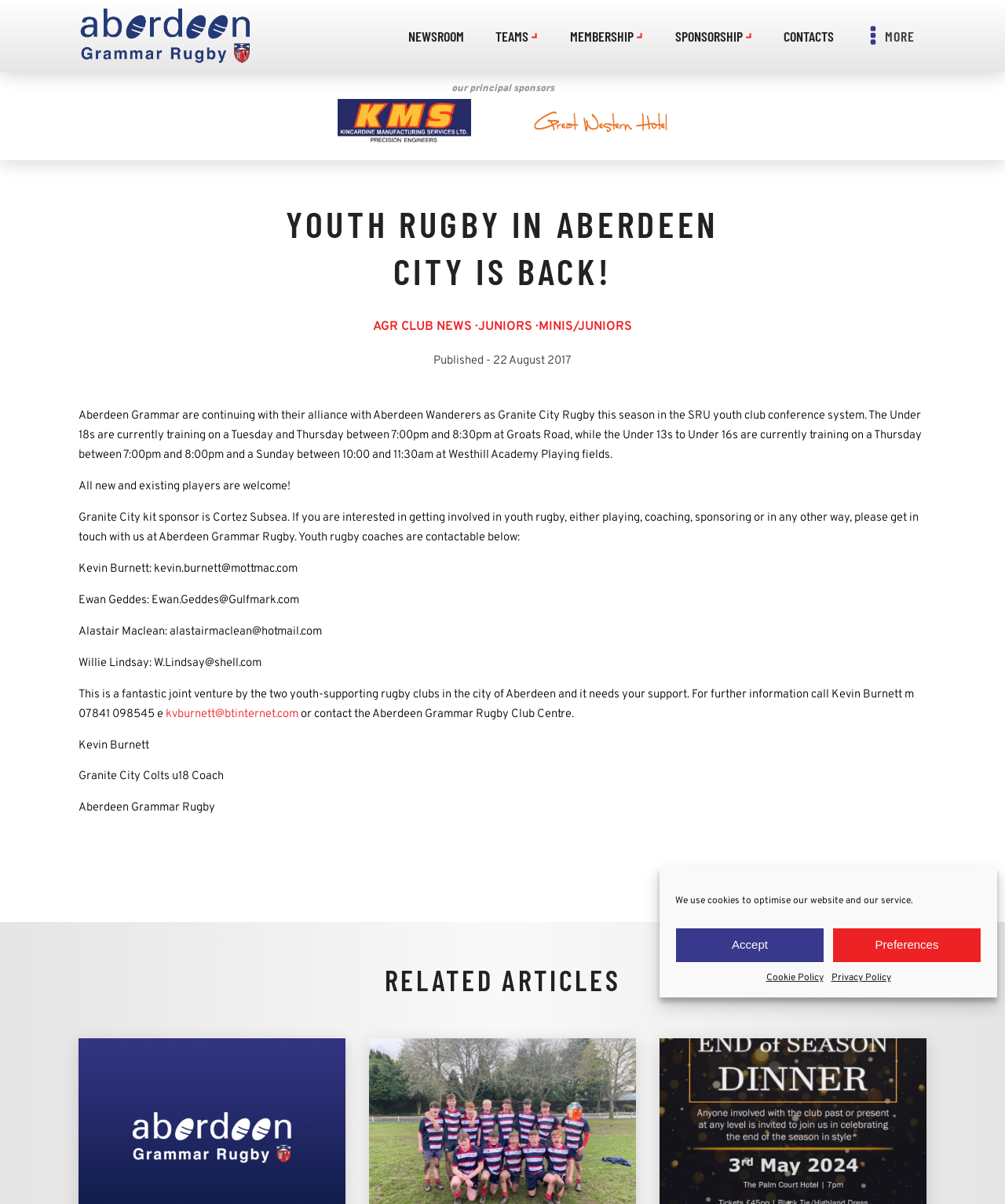How many youth rugby coaches are listed?
Could you please answer the question thoroughly and with as much detail as possible?

I found the answer by counting the number of youth rugby coaches listed in the text, which are Kevin Burnett, Ewan Geddes, Alastair Maclean, and Willie Lindsay.